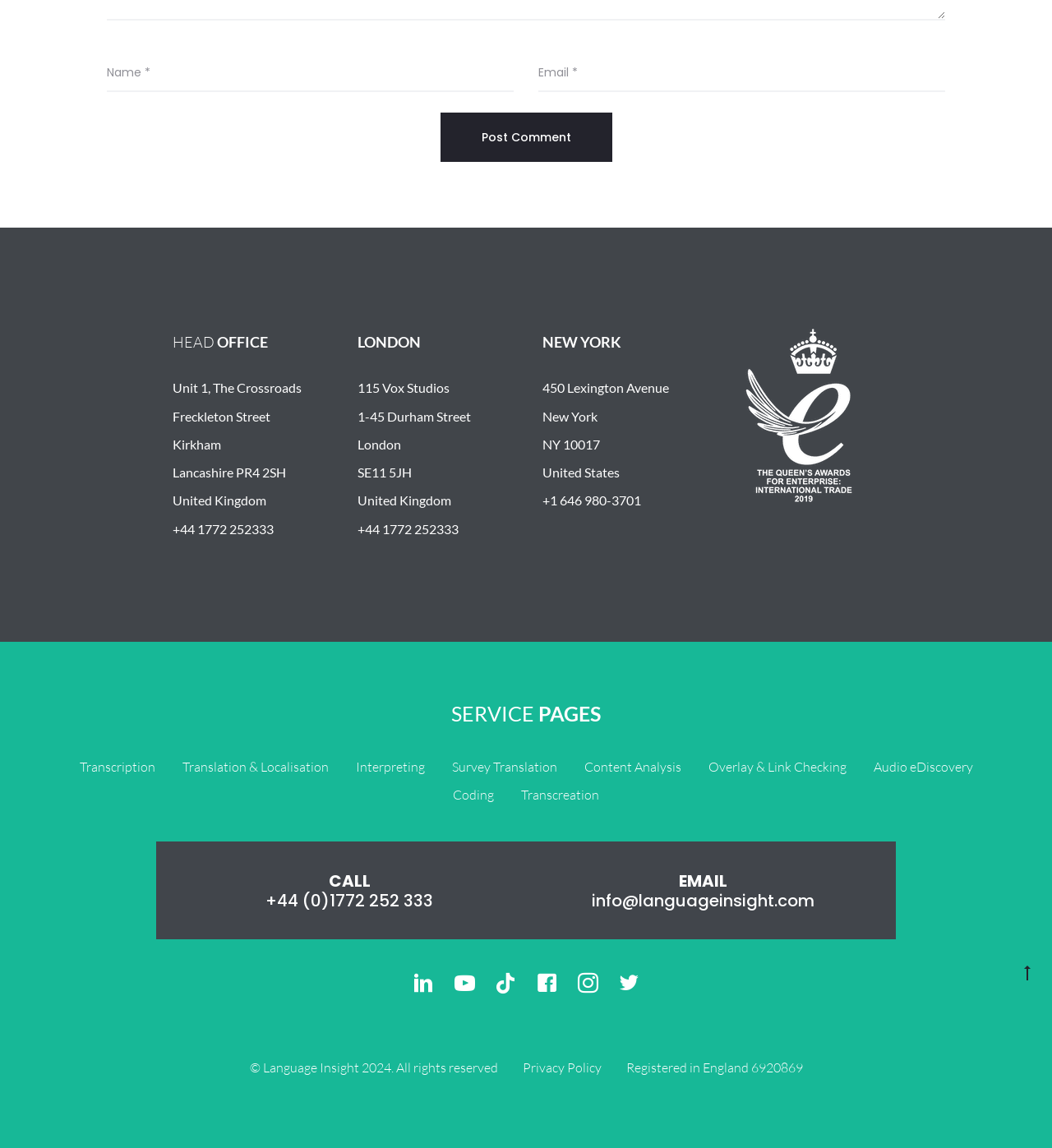What is the company's social media presence?
Using the image as a reference, deliver a detailed and thorough answer to the question.

I found the company's social media presence by looking at the links at the bottom of the webpage, which include links to LinkedIn, YouTube, TikTok, Facebook, Instagram, and Twitter.